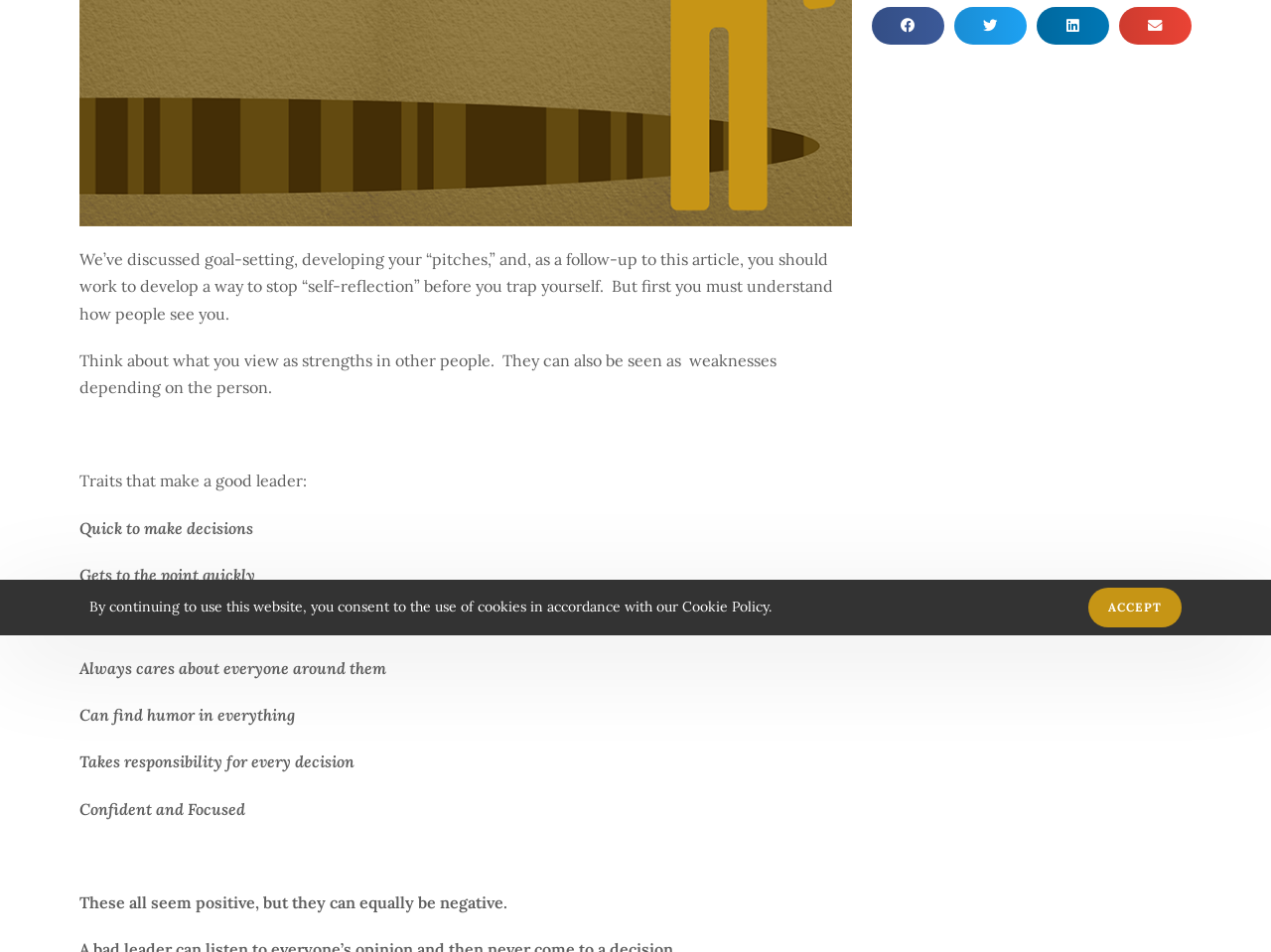Provide the bounding box coordinates of the HTML element described by the text: "Accept". The coordinates should be in the format [left, top, right, bottom] with values between 0 and 1.

[0.856, 0.617, 0.93, 0.659]